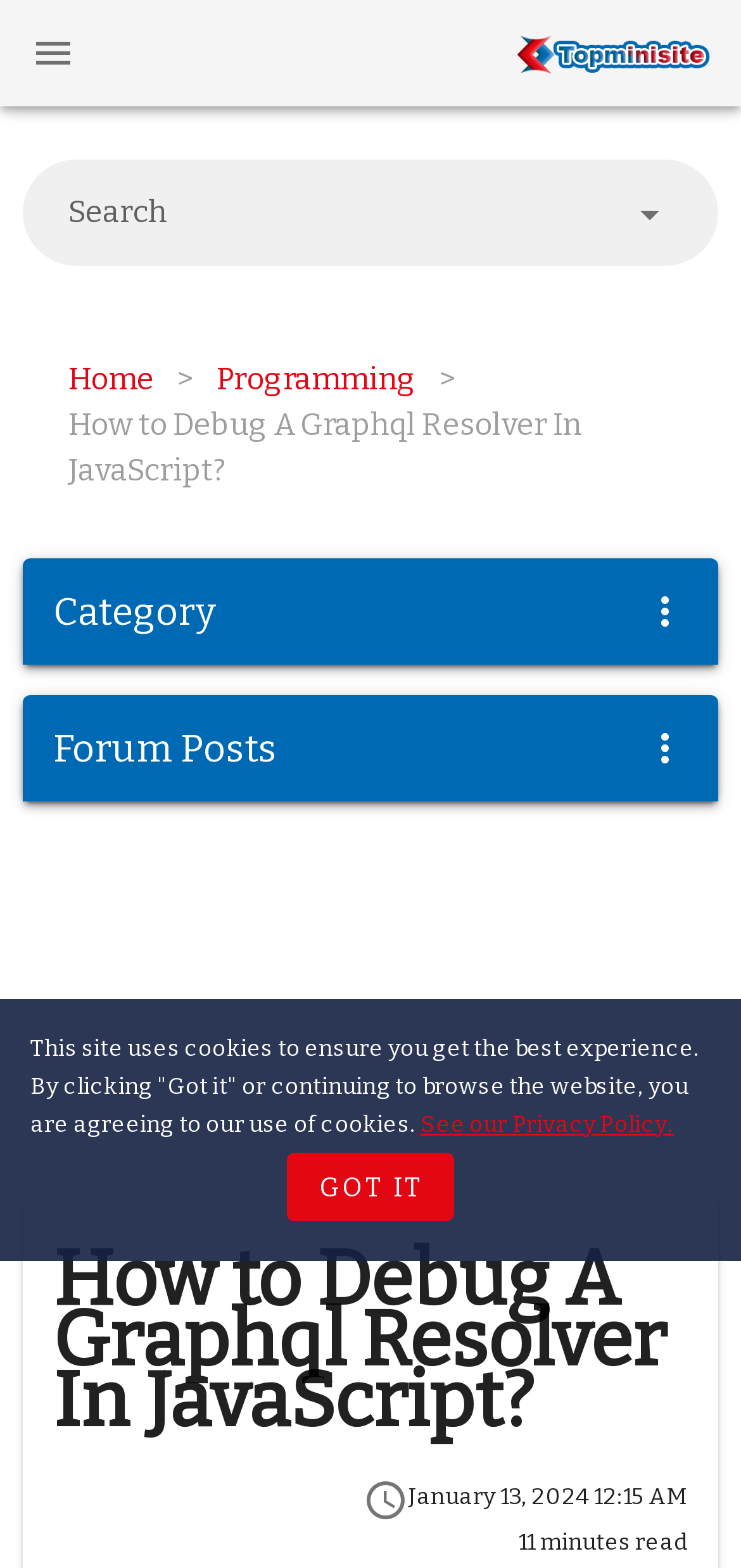Please provide the bounding box coordinates for the element that needs to be clicked to perform the following instruction: "Click the GOT IT button". The coordinates should be given as four float numbers between 0 and 1, i.e., [left, top, right, bottom].

[0.386, 0.735, 0.614, 0.779]